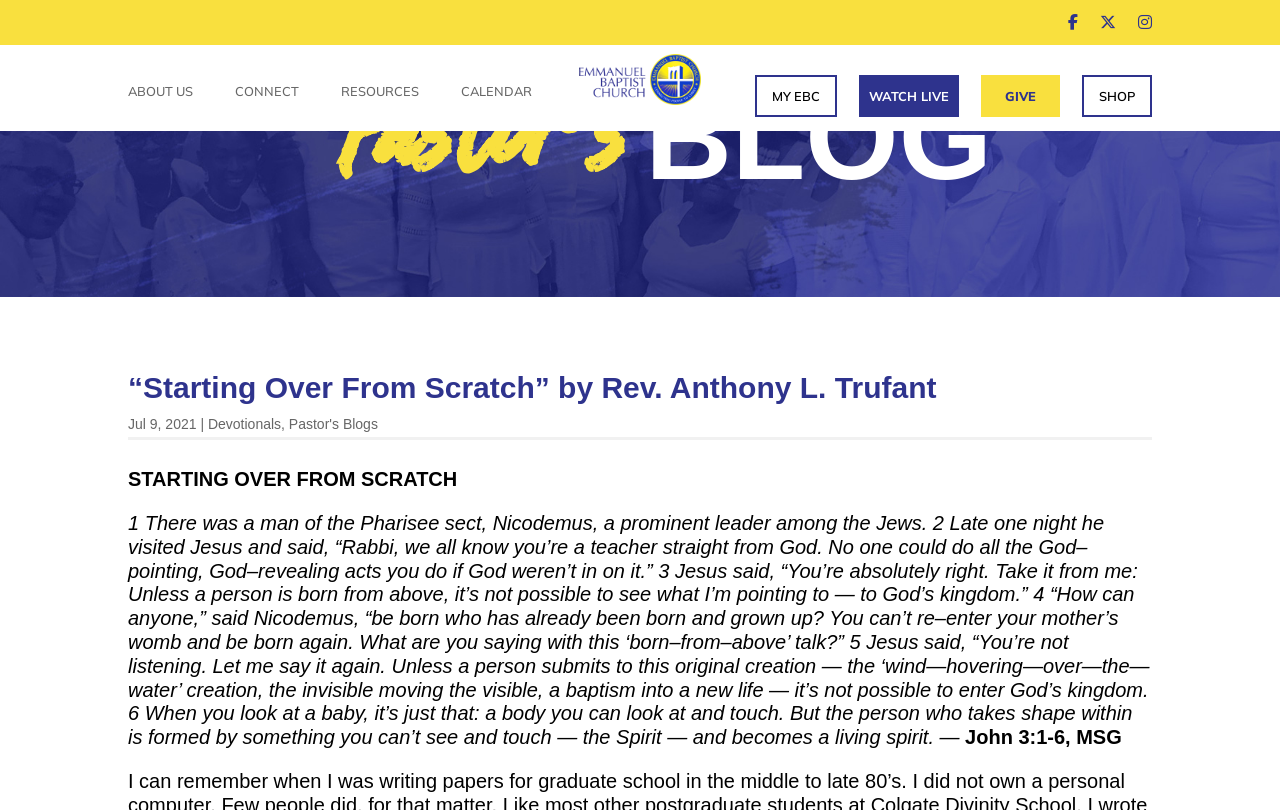Provide the bounding box coordinates of the HTML element described as: "Calendar". The bounding box coordinates should be four float numbers between 0 and 1, i.e., [left, top, right, bottom].

[0.36, 0.104, 0.416, 0.131]